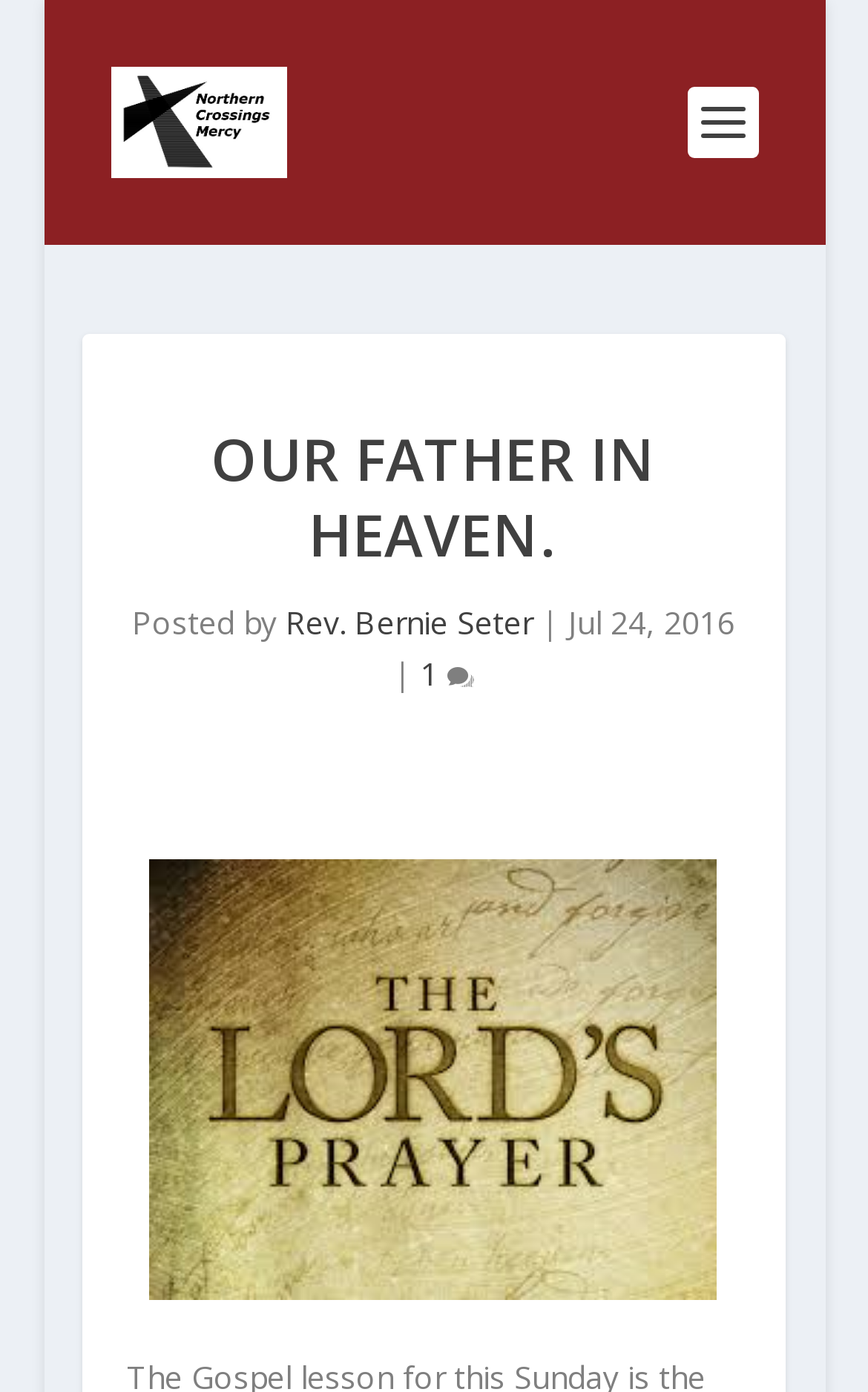Find and provide the bounding box coordinates for the UI element described here: "1". The coordinates should be given as four float numbers between 0 and 1: [left, top, right, bottom].

[0.485, 0.469, 0.546, 0.5]